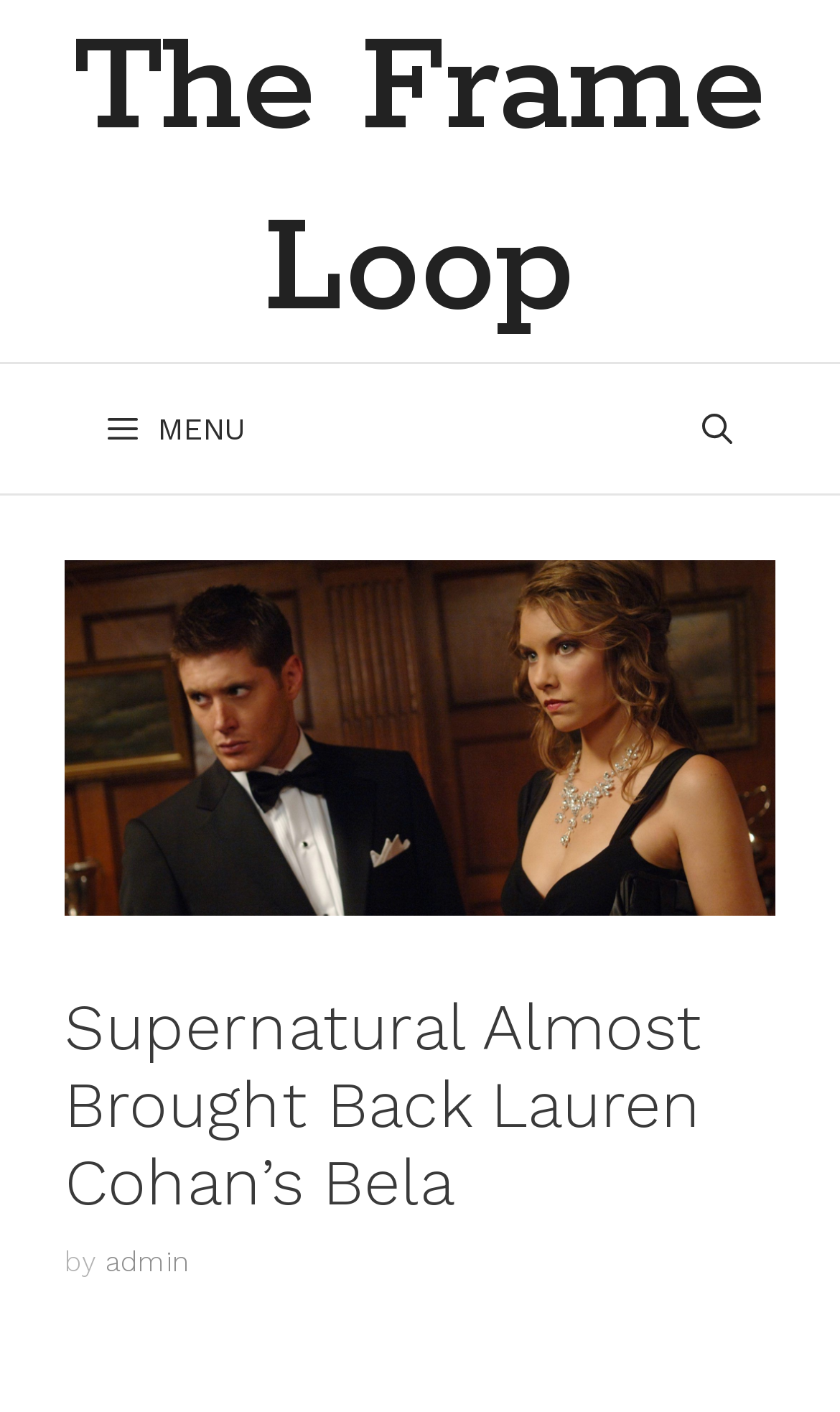What is the name of the website?
Respond to the question with a well-detailed and thorough answer.

I determined the name of the website by looking at the banner element at the top of the page, which contains the text 'The Frame Loop'.